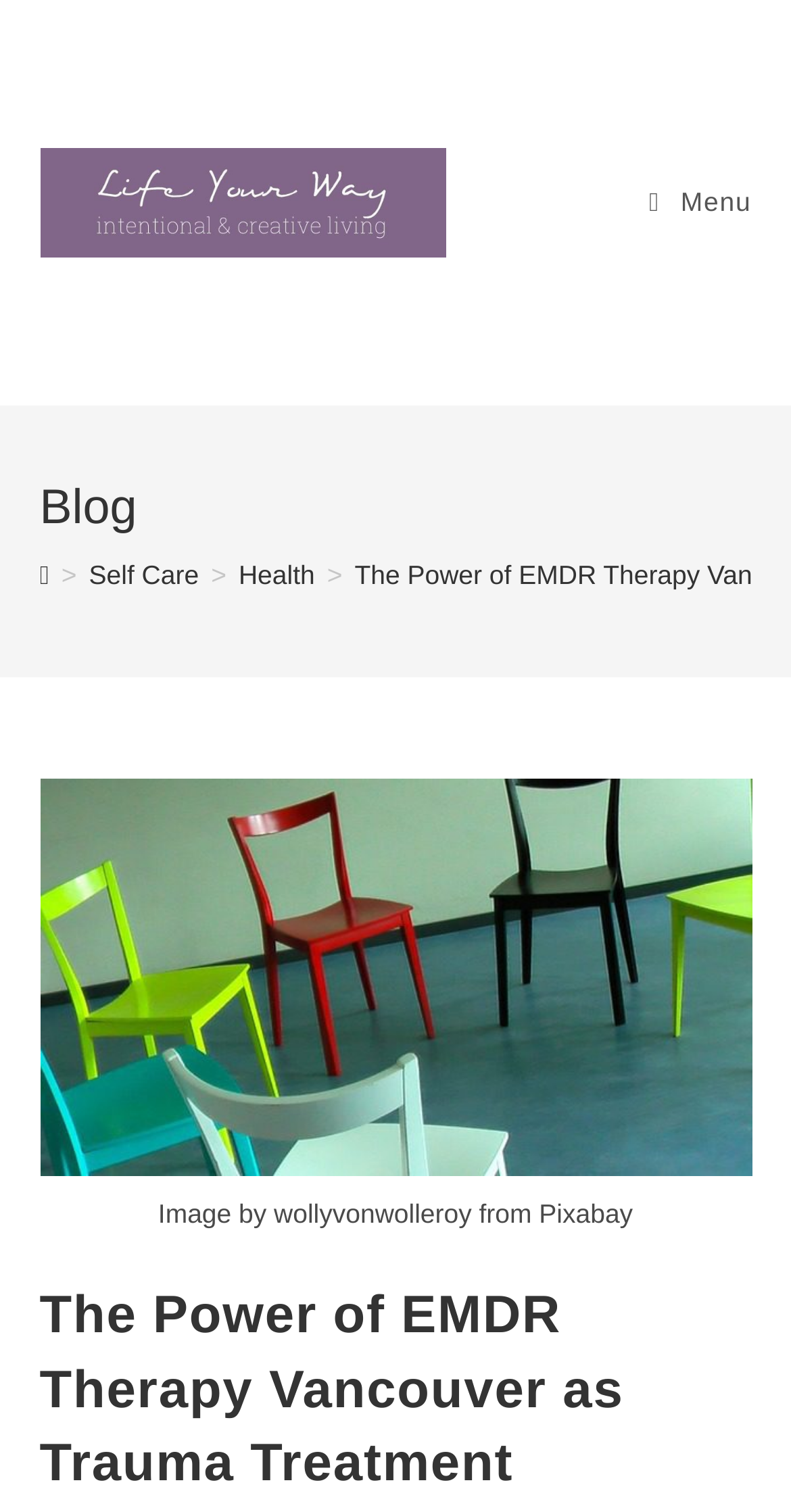What is the source of the image on the page?
Based on the screenshot, provide your answer in one word or phrase.

Pixabay